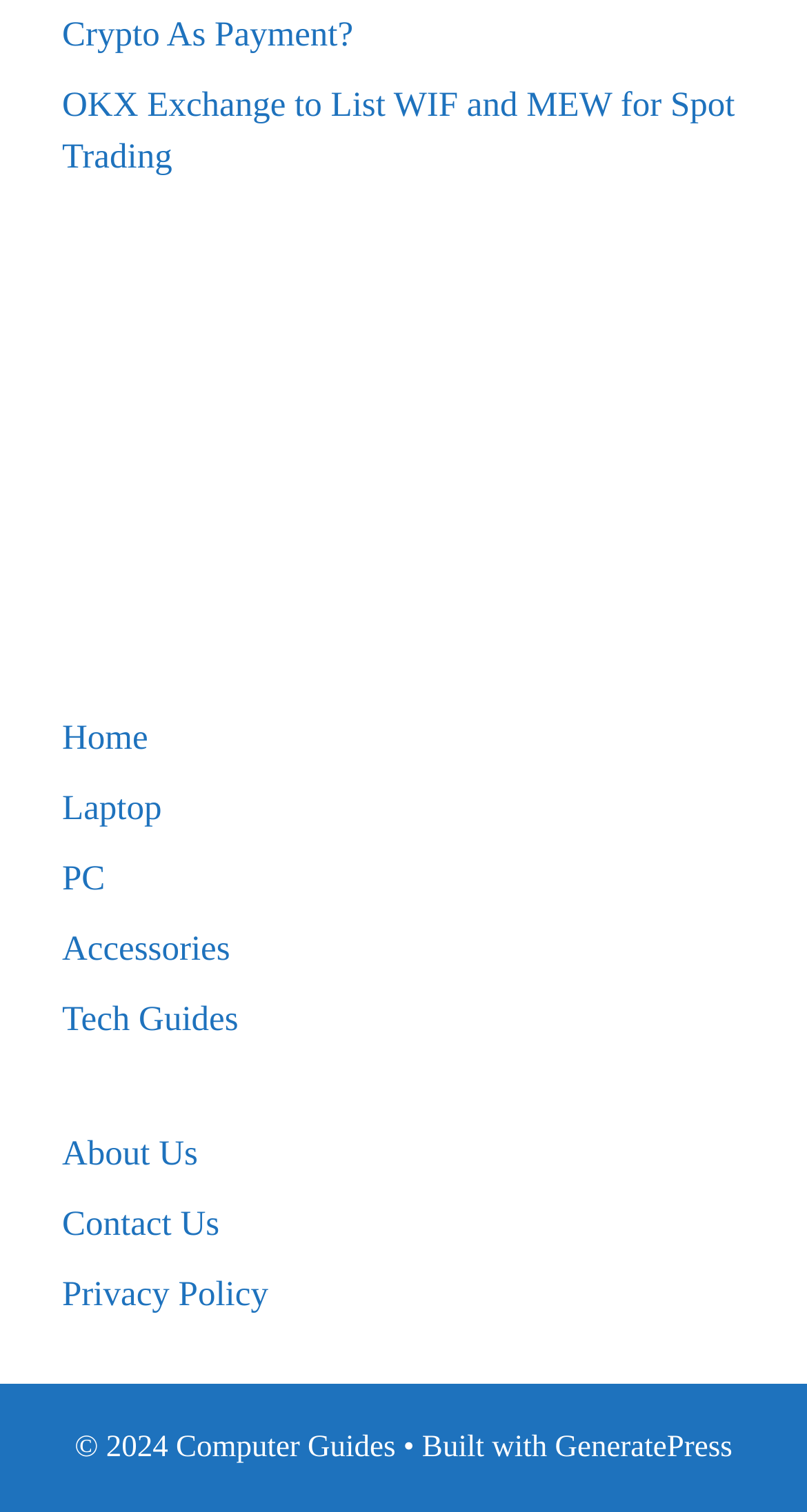Identify the bounding box coordinates of the specific part of the webpage to click to complete this instruction: "Visit GeneratePress".

[0.688, 0.946, 0.908, 0.968]